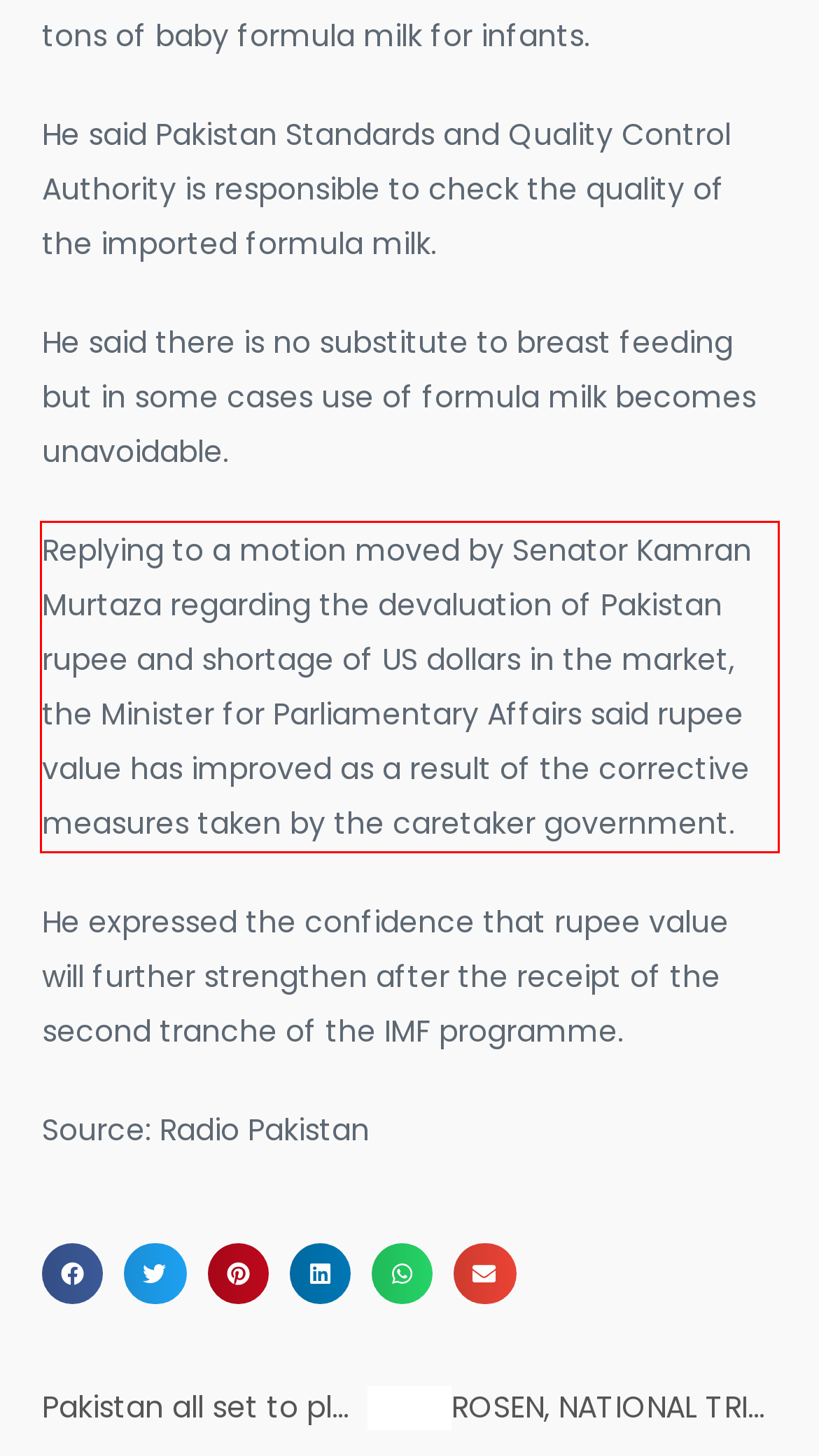Analyze the screenshot of a webpage where a red rectangle is bounding a UI element. Extract and generate the text content within this red bounding box.

Replying to a motion moved by Senator Kamran Murtaza regarding the devaluation of Pakistan rupee and shortage of US dollars in the market, the Minister for Parliamentary Affairs said rupee value has improved as a result of the corrective measures taken by the caretaker government.